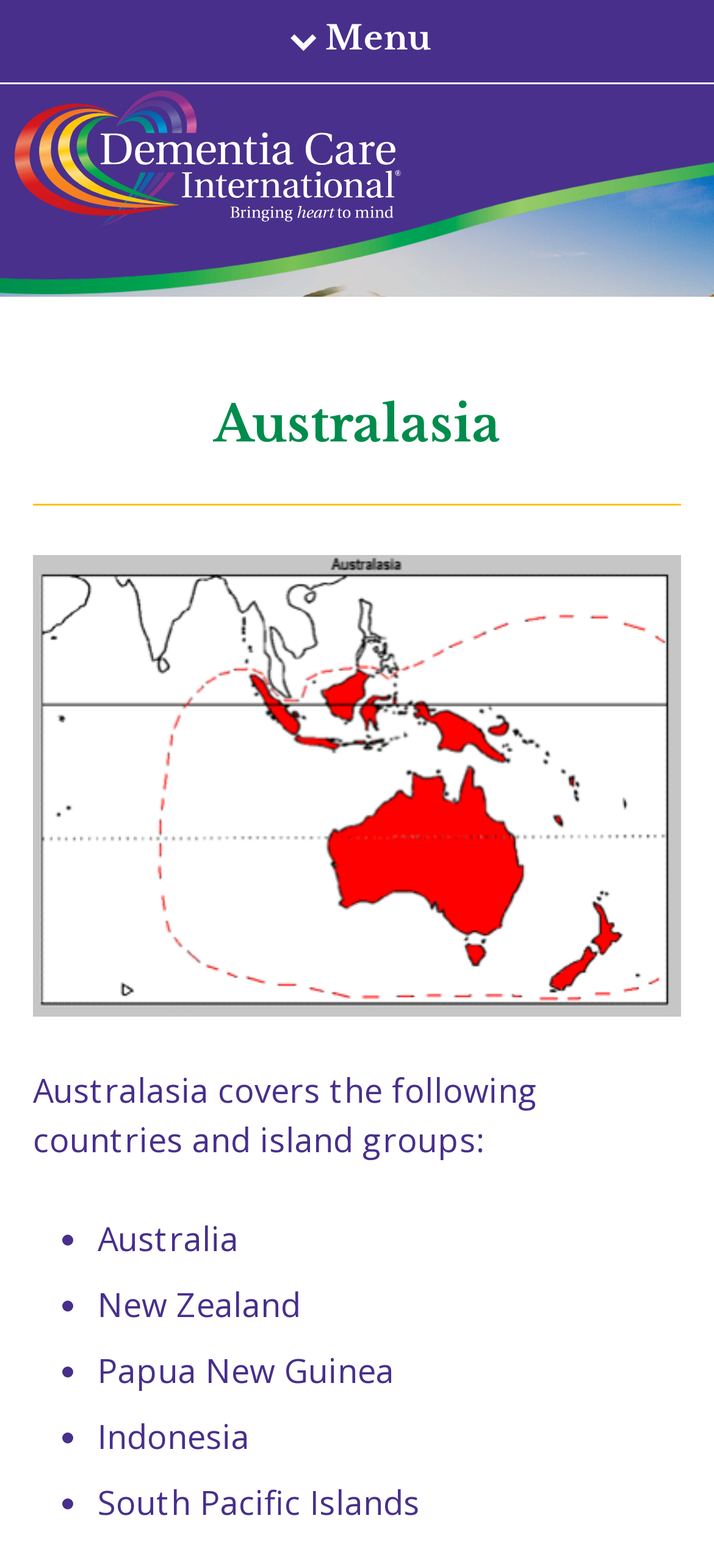Generate a comprehensive description of the webpage.

The webpage is about Australasia, specifically focusing on dementia care. At the top left corner, there is a button with a menu icon, which controls the navigation bar. Next to it, on the top right, is a link to return to the homepage, accompanied by an image.

Below the navigation section, there is a header with the title "Australasia" in a prominent font. Underneath the title, there is a paragraph of text that explains what Australasia covers, which includes several countries and island groups.

The countries and island groups are listed in a bulleted format, with each item on a new line. The list includes Australia, New Zealand, Papua New Guinea, Indonesia, and South Pacific Islands. The list markers are bullet points, and each item is a static text element. The list takes up a significant portion of the webpage, and the text is arranged in a clean and organized manner.